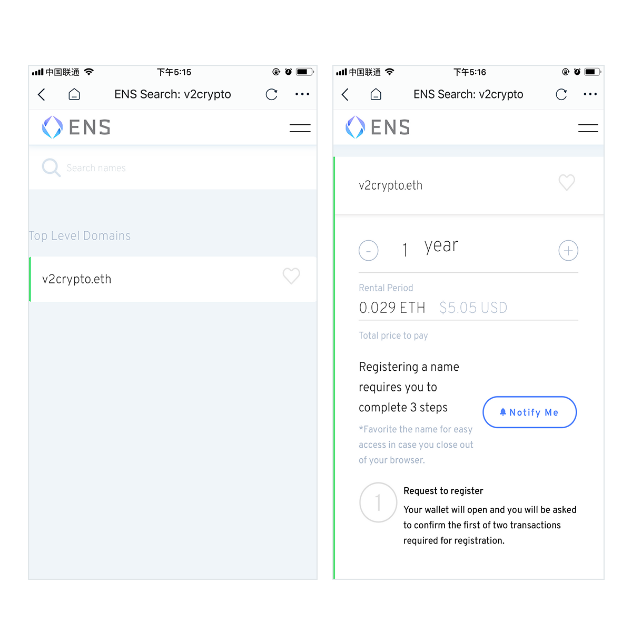Give a comprehensive caption that covers the entire image content.

The image showcases a mobile interface for the Ethereum Name Service (ENS) application. On the left side, users can see a search bar labeled "Search names" along with a list of top-level domains, highlighting "v2crypto.eth." The right side displays the registration details for the selected domain. Users can specify a rental period of "1 year," with the associated costs of 0.029 ETH, equating to $5.05 USD. Below this, there is a brief guide indicating that registering a name requires completing three steps. The first step, prominently noted, involves requesting to register, during which users will interact with their wallet to confirm the initial transaction for domain registration. This user-friendly interface guides individuals through the process of registering their desired Ethereum domain name with clear visual cues and financial information.